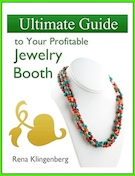What type of jewelry is showcased on the bust?
Please give a detailed and elaborate explanation in response to the question.

The caption specifically mentions that a beautifully crafted necklace is showcased on a white bust, highlighting the colorful beads that present a mix of coral and turquoise hues.